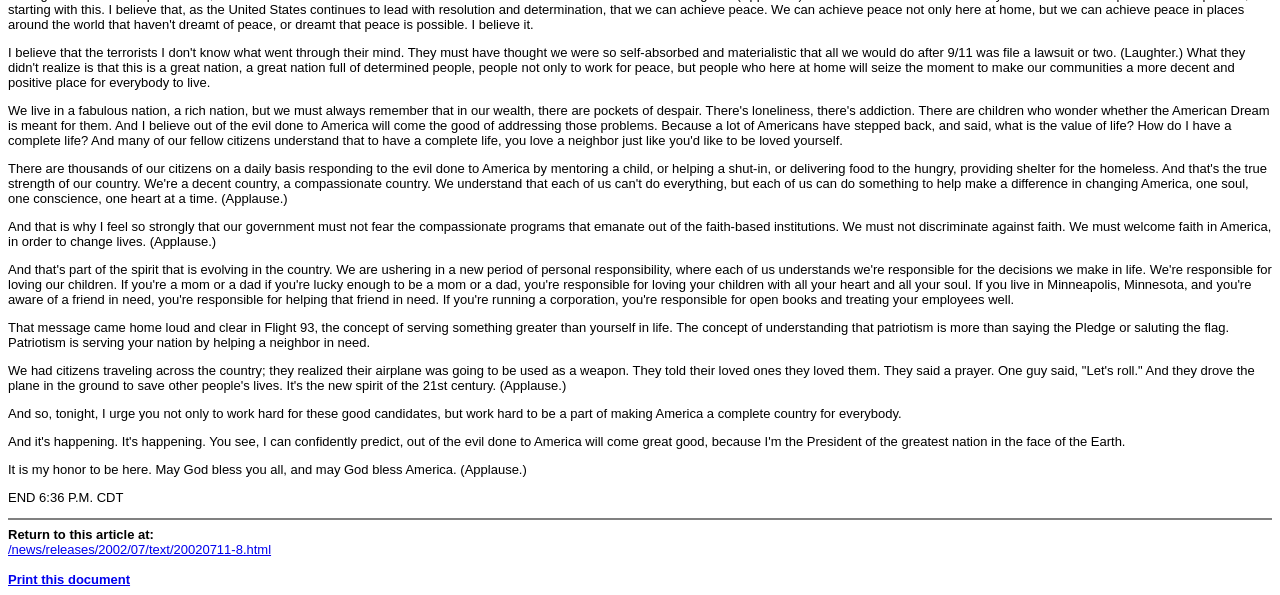Provide a short answer to the following question with just one word or phrase: What is the purpose of the link 'Return to this article at:'?

To return to the article